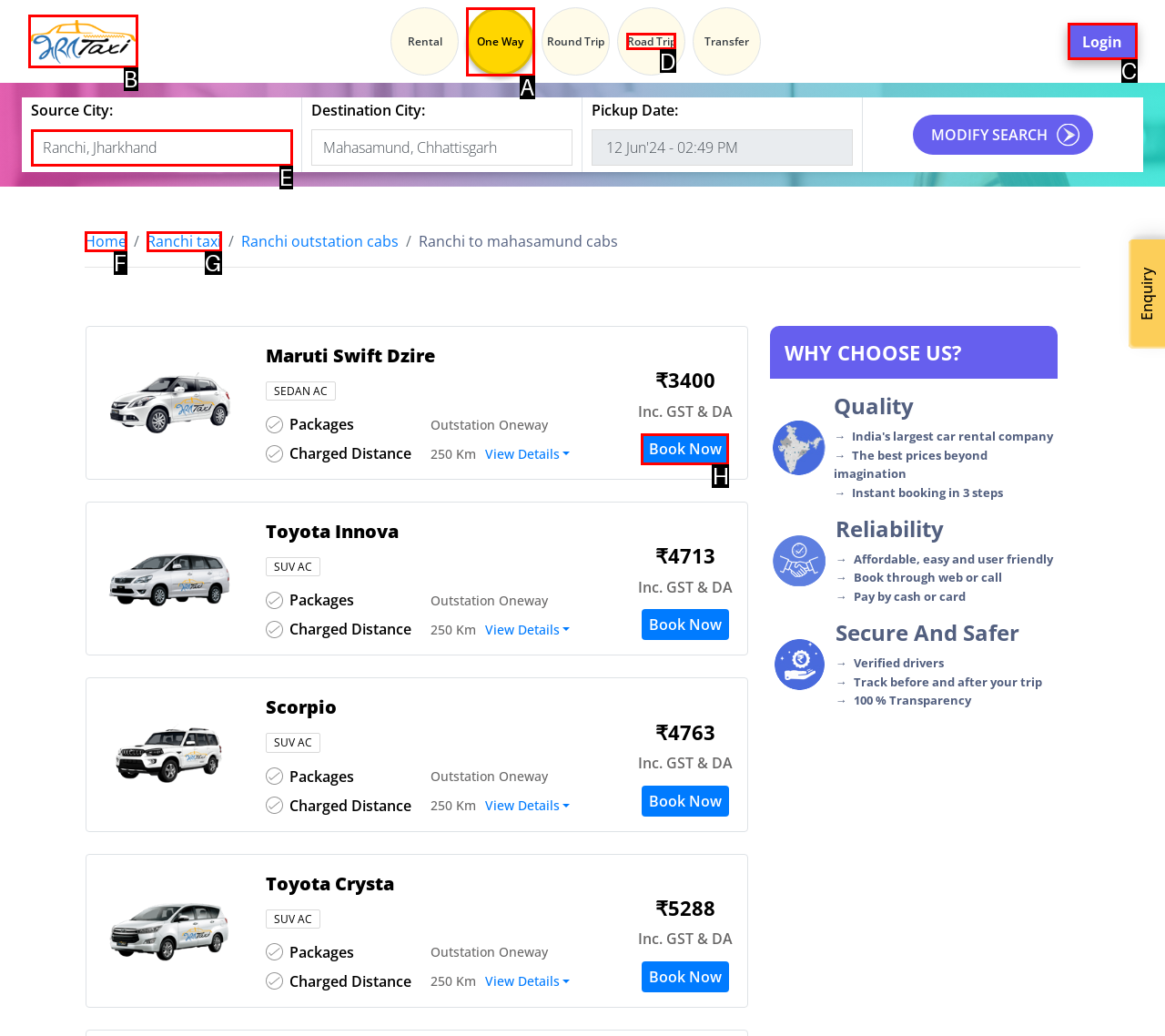Which option should be clicked to complete this task: View road trip tour package
Reply with the letter of the correct choice from the given choices.

D